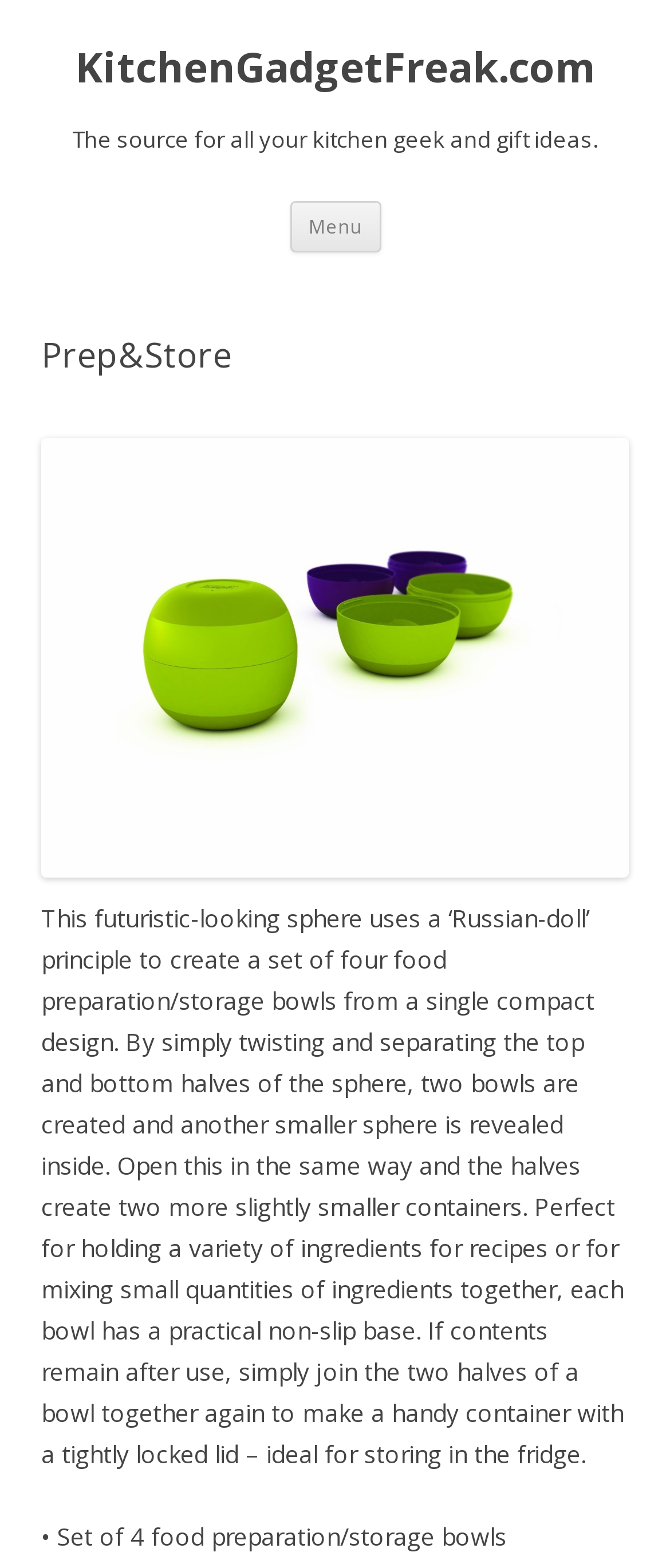What feature do the bowls have to prevent slipping?
Please provide a single word or phrase as the answer based on the screenshot.

Non-slip base